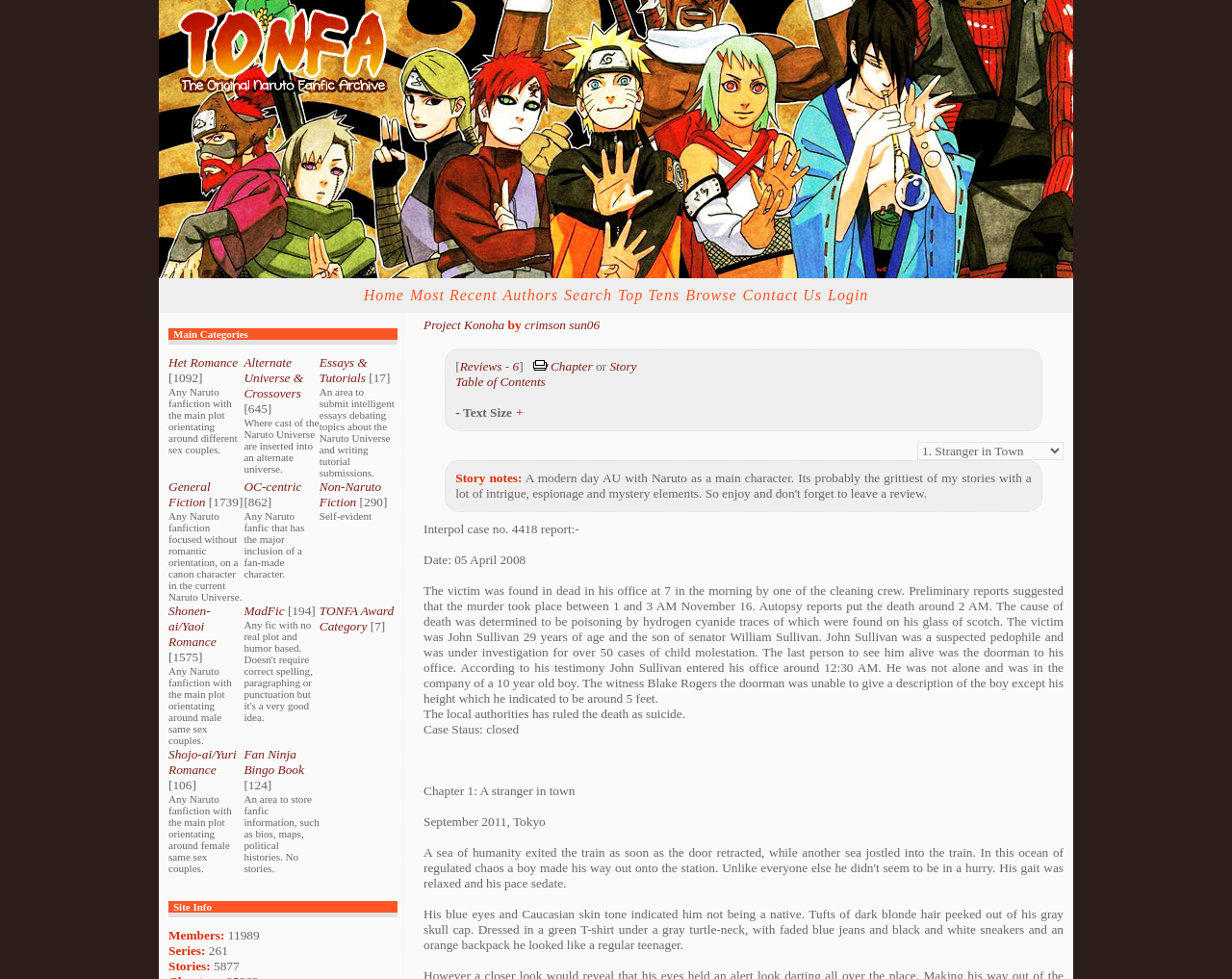Locate the bounding box coordinates of the area where you should click to accomplish the instruction: "Click on the 'Home' link".

[0.293, 0.29, 0.33, 0.313]